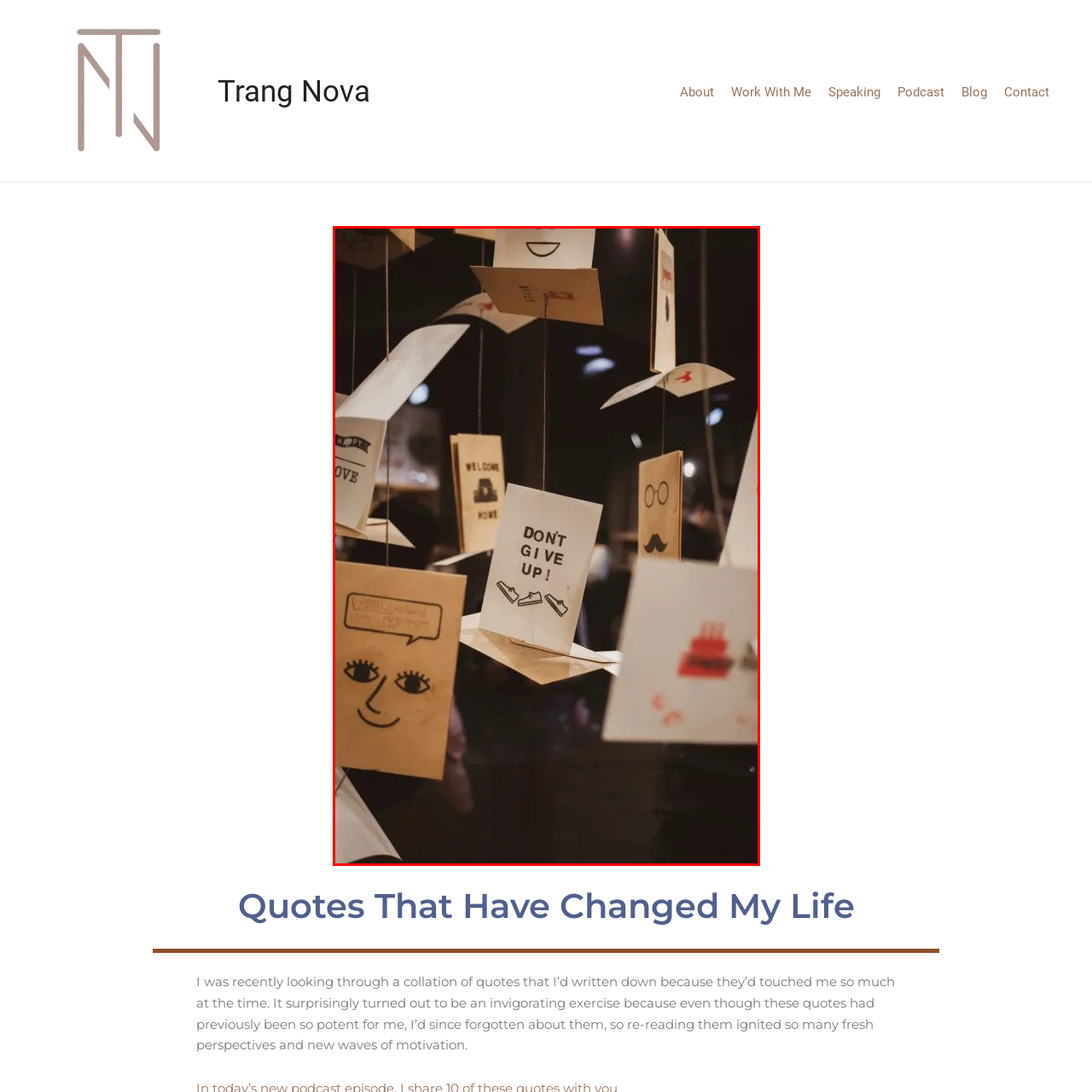Craft a comprehensive description of the image located inside the red boundary.

The image features a vibrant display of hanging cards, each adorned with whimsical illustrations and motivational phrases. Prominently positioned in the center is a striking card that boldly proclaims "DON'T GIVE UP!" in an inspiring font. Surrounding this central message are various other cards that display cheerful drawings and phrases such as "WELCOME HOME" and playful facial expressions, contributing to an uplifting atmosphere. The arrangement of the cards suggests a creative installation, likely intended to encourage positivity and resilience among viewers. The soft, warm lighting enhances the inviting nature of the display, making it a perfect focal point in any setting aimed at fostering a spirit of encouragement and creativity.